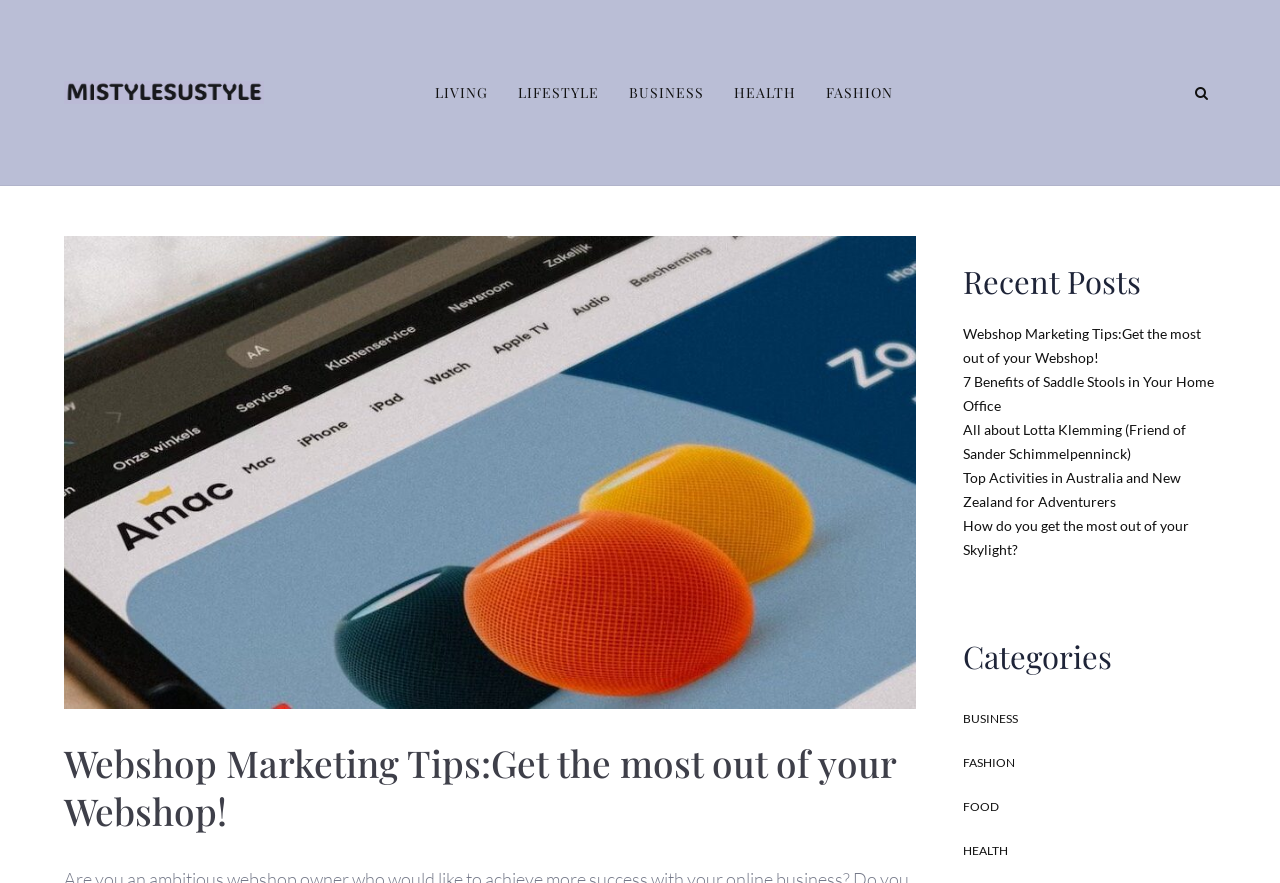What is the name of the website?
Kindly answer the question with as much detail as you can.

The name of the website can be found in the top-left corner of the webpage, where it says 'Mi Style Su Style' in a link format.